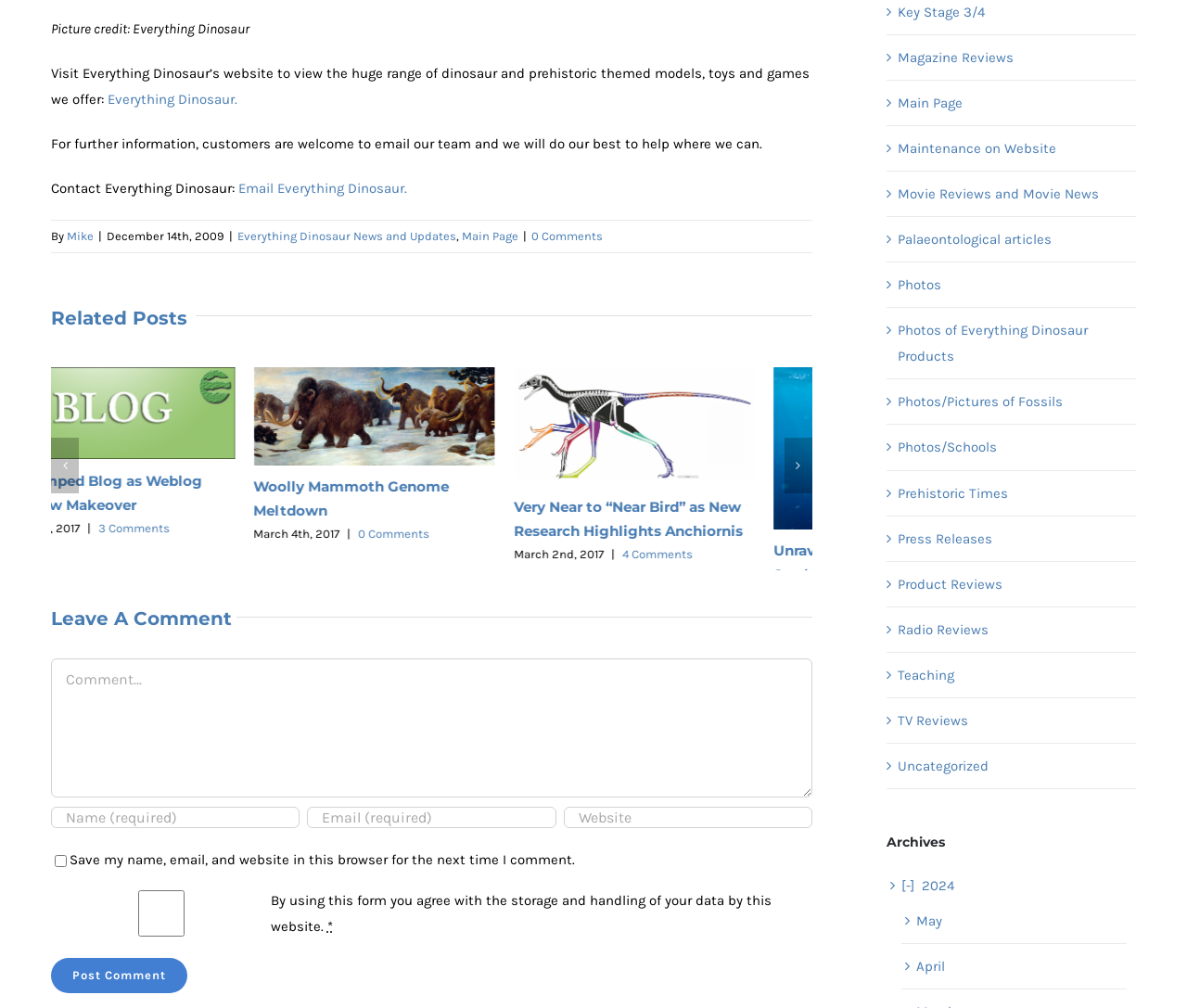What is the purpose of the textbox 'Email (required)'?
Could you please answer the question thoroughly and with as much detail as possible?

The purpose of the textbox 'Email (required)' can be inferred from its label and the fact that it is a required field, indicating that it is used to input the user's email address when leaving a comment.